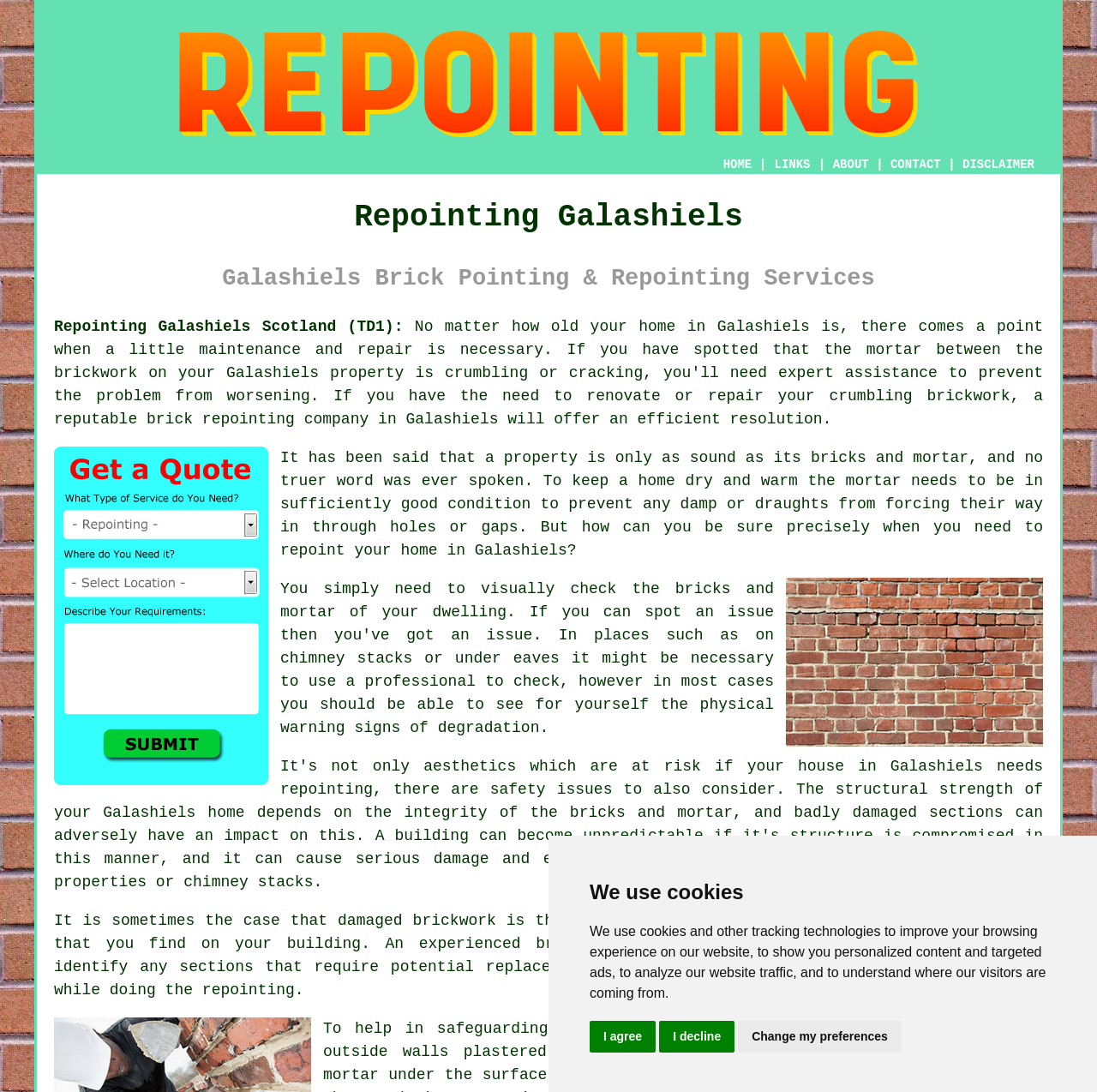What is the benefit of using an experienced repointing company?
Give a single word or phrase answer based on the content of the image.

Efficient resolution